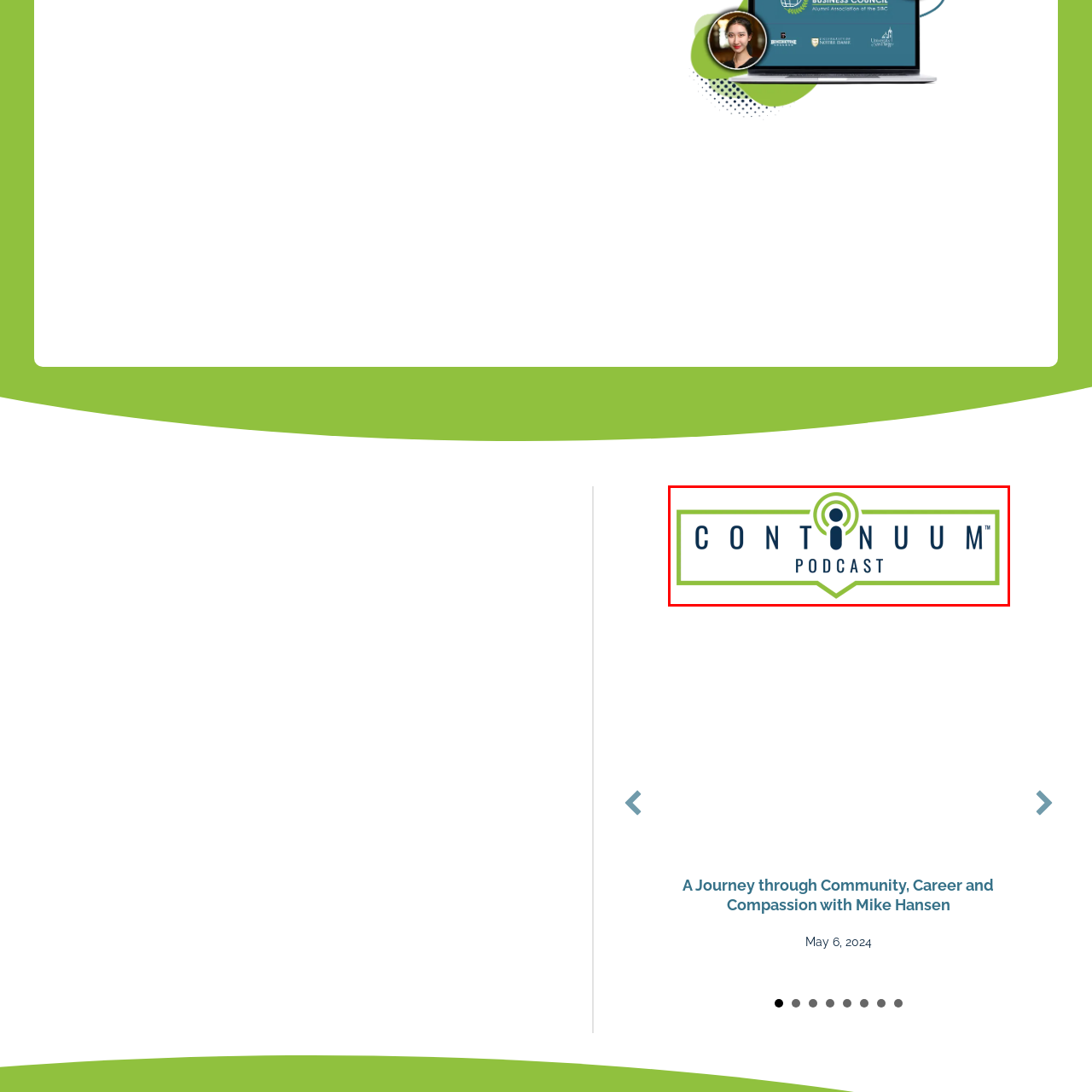What is the font style of 'CONTINUUM'?
Analyze the image surrounded by the red bounding box and provide a thorough answer.

The word 'CONTINUUM' is prominently displayed in bold, uppercase letters, which suggests a modern and professional aesthetic.